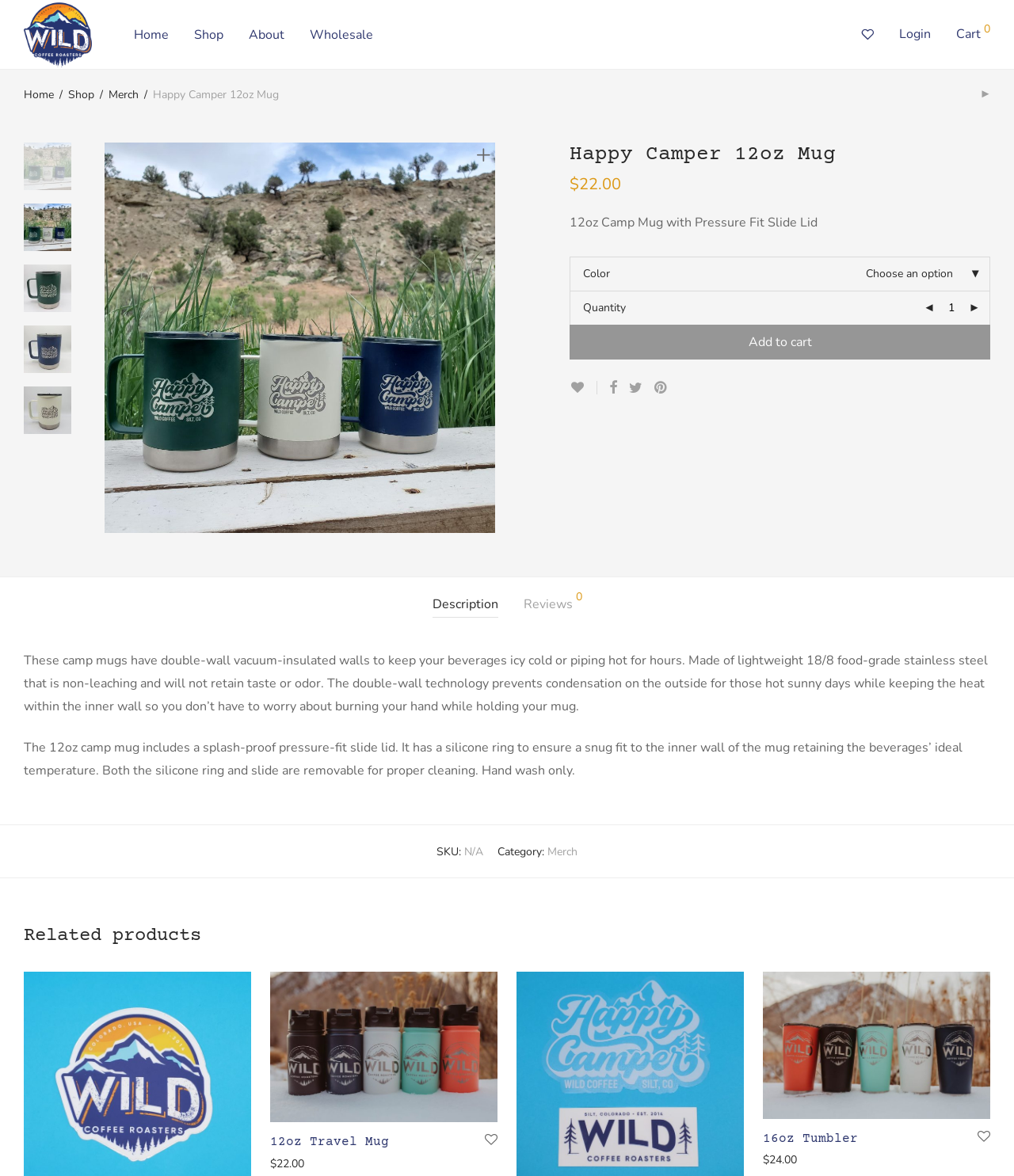Based on the image, give a detailed response to the question: How many related products are shown on this page?

On the product page, there is a section titled 'Related products' that displays two products: the 12oz Travel Mug and the 16oz Tumbler.